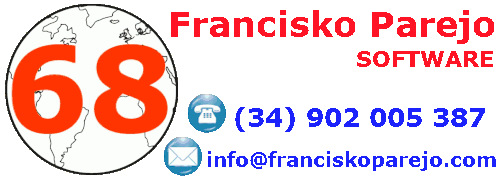What is the format of the telephone number?
Please answer the question with a single word or phrase, referencing the image.

(Country code) Phone number